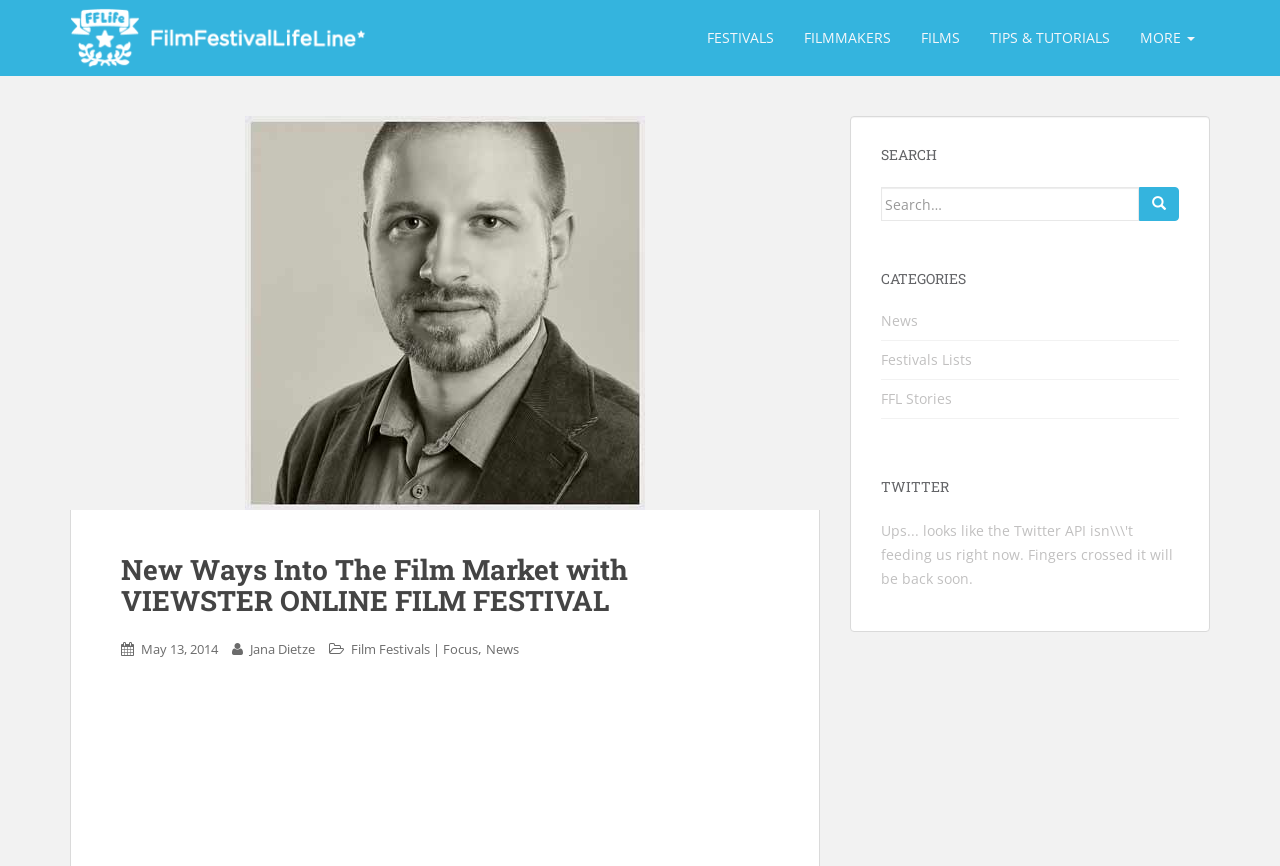What is the author of the article?
Please describe in detail the information shown in the image to answer the question.

I found the author of the article by looking at the link 'Jana Dietze' which is located below the heading 'New Ways Into The Film Market with VIEWSTER ONLINE FILM FESTIVAL'.